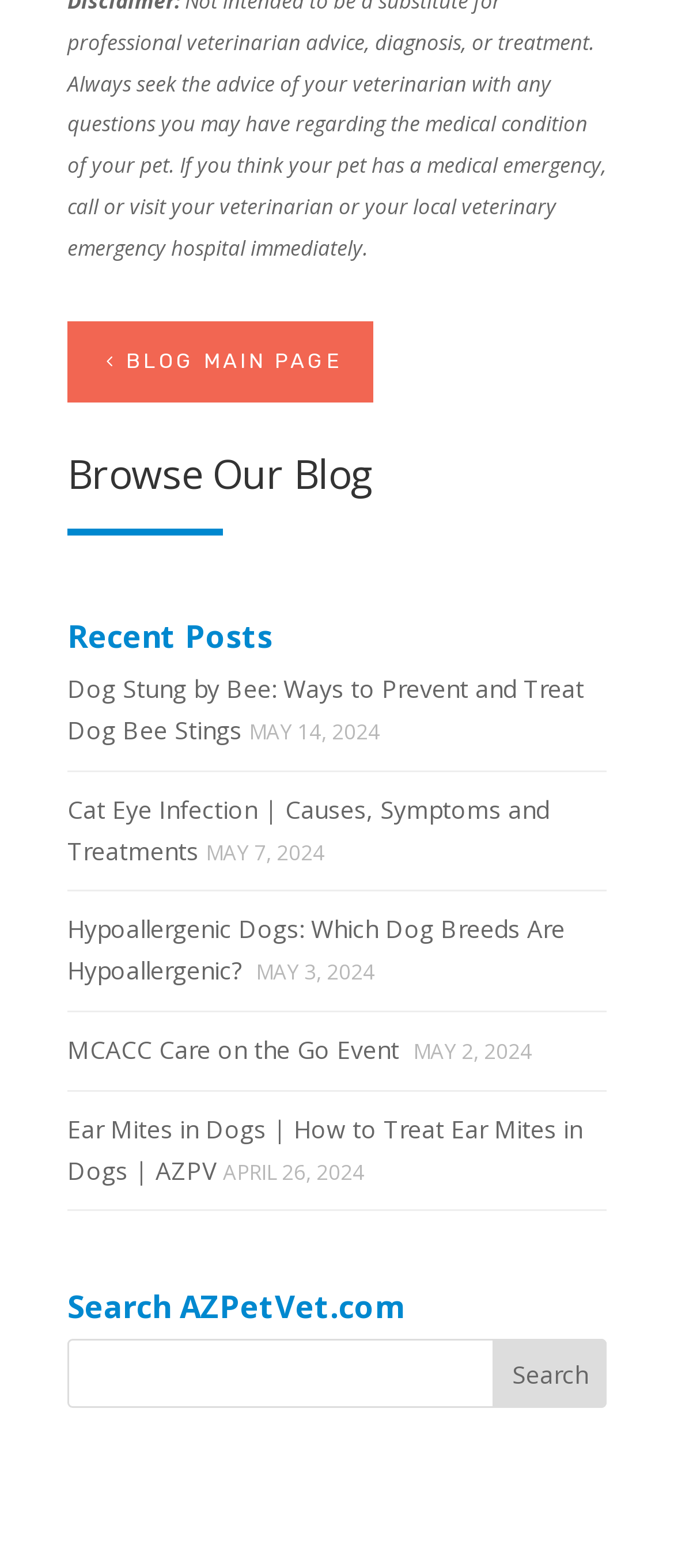Find the bounding box coordinates for the element described here: "Report Job".

None